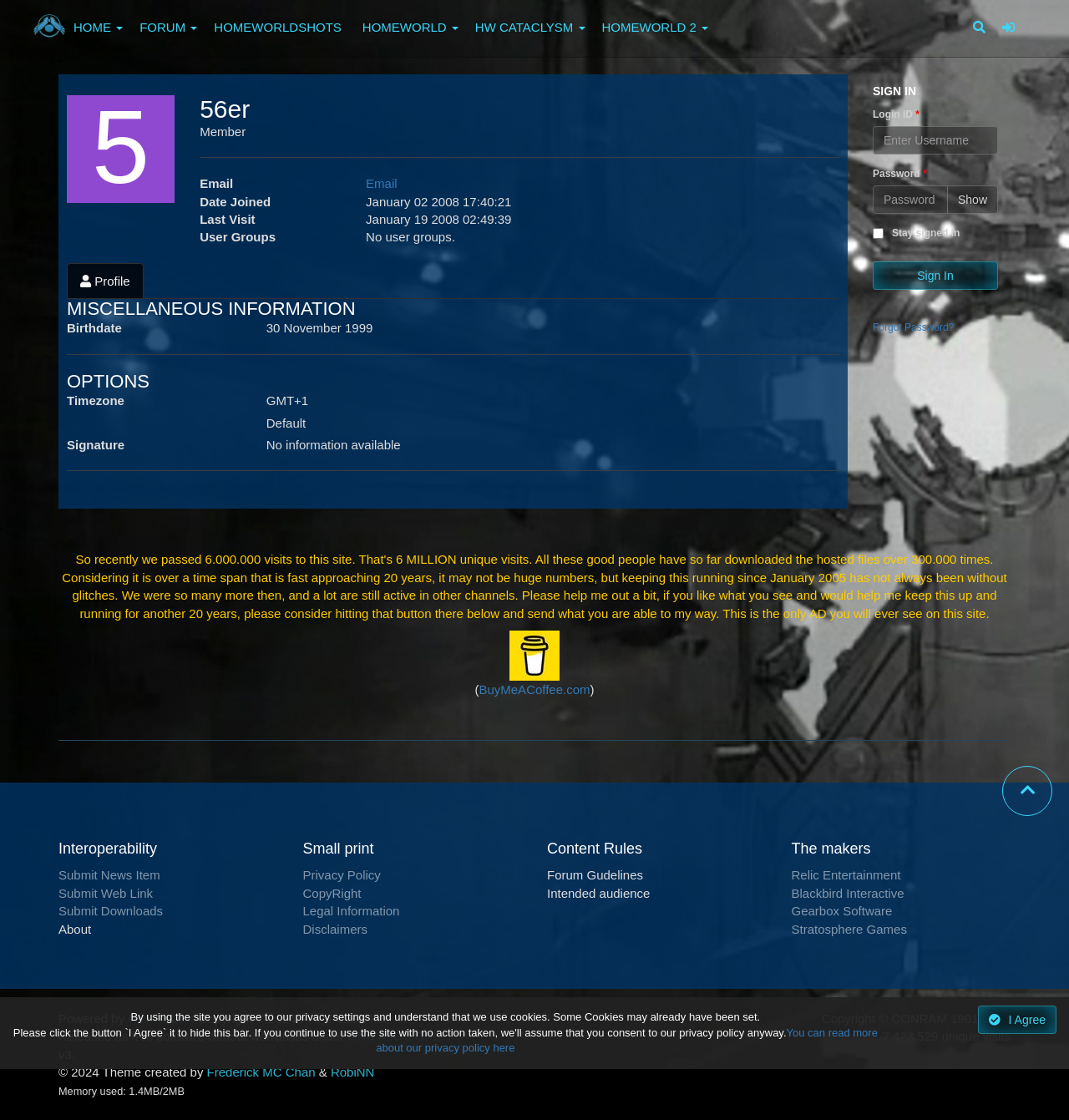Given the element description "BuyMeACoffee.com", identify the bounding box of the corresponding UI element.

[0.448, 0.609, 0.552, 0.622]